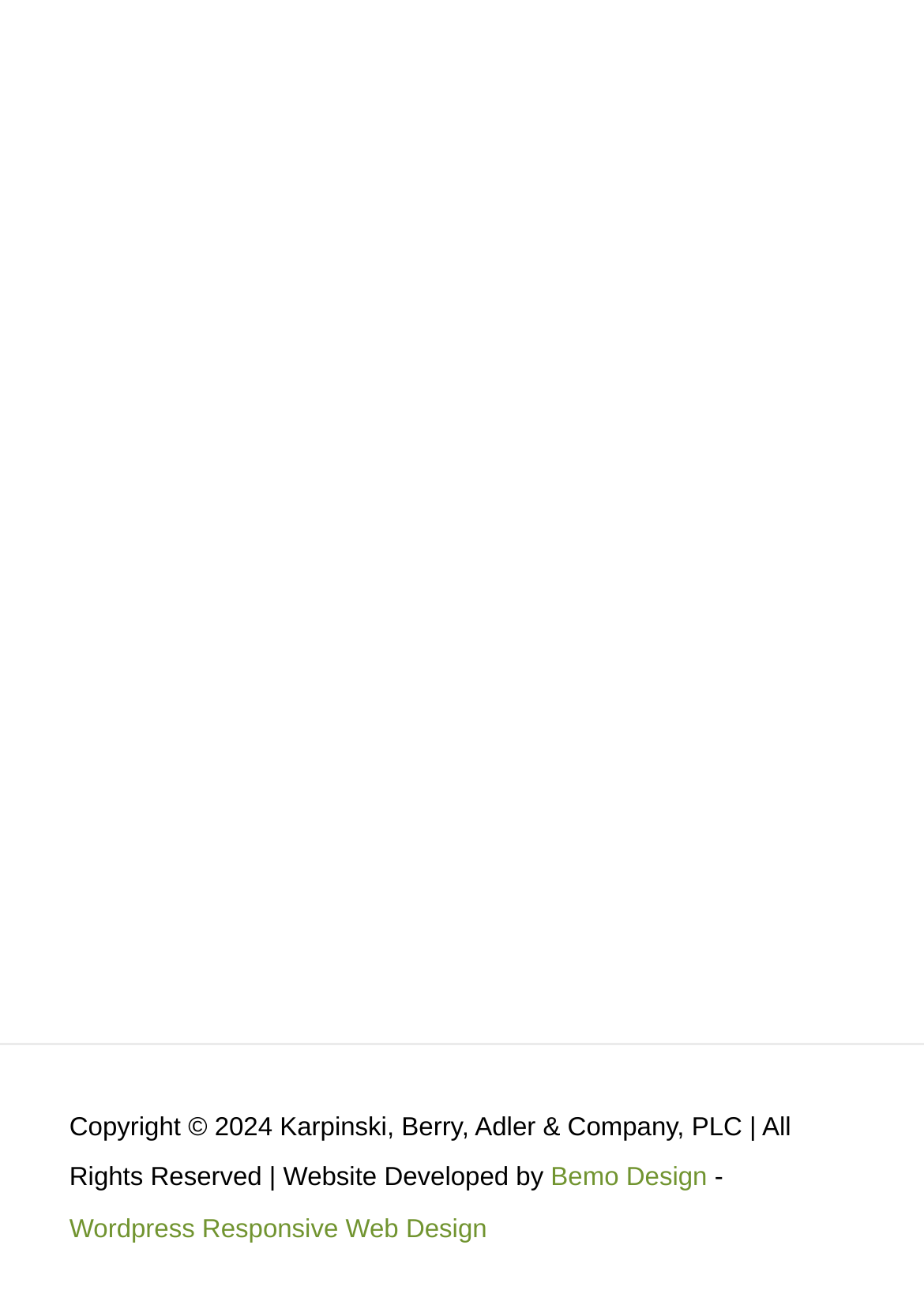Determine the bounding box coordinates of the UI element described below. Use the format (top-left x, top-left y, bottom-right x, bottom-right y) with floating point numbers between 0 and 1: Wordpress Responsive Web Design

[0.075, 0.925, 0.527, 0.947]